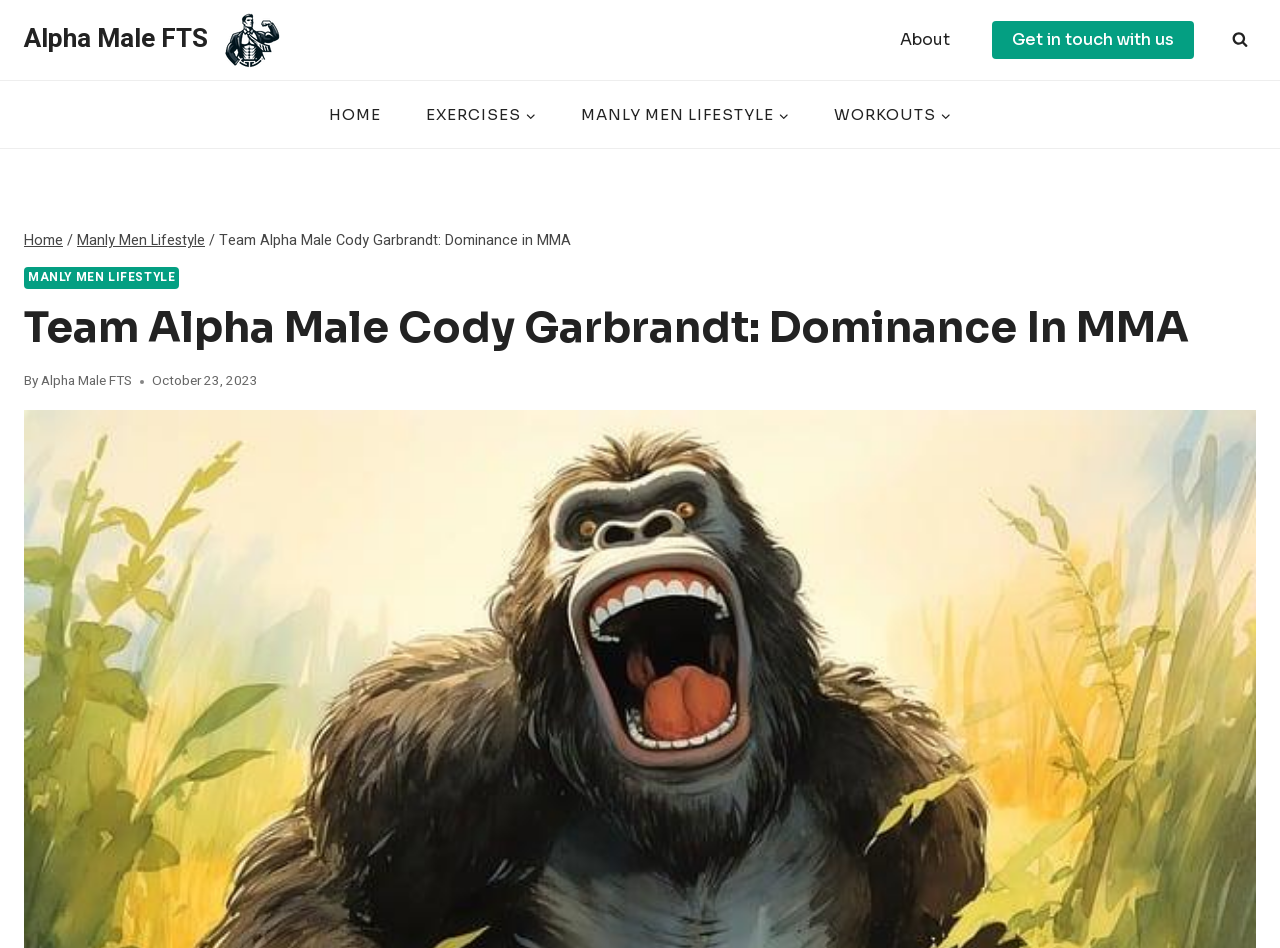What is the main heading displayed on the webpage? Please provide the text.

Team Alpha Male Cody Garbrandt: Dominance In MMA